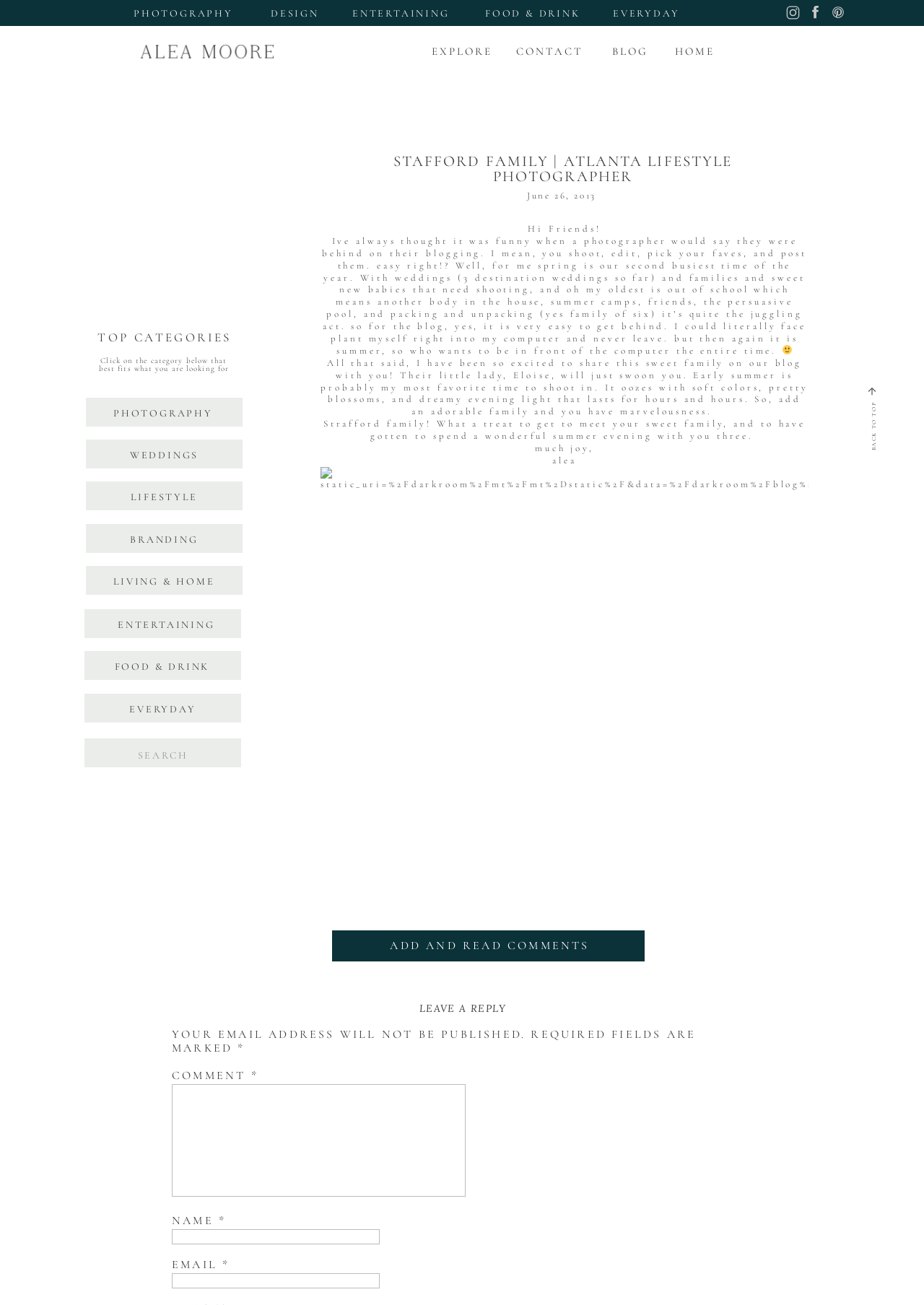What is the category of the blog post?
Examine the screenshot and reply with a single word or phrase.

LIFESTYLE